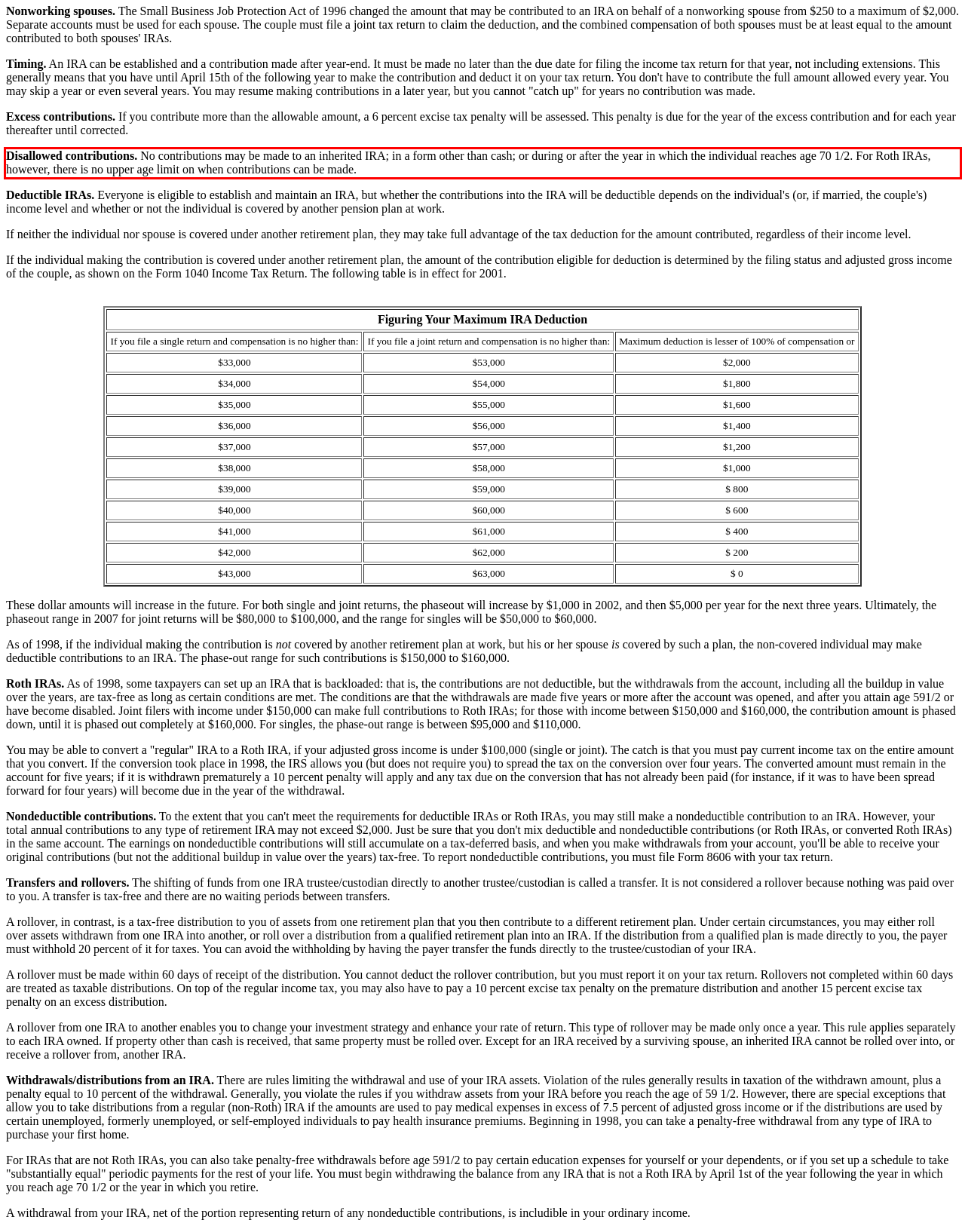Using the provided screenshot of a webpage, recognize and generate the text found within the red rectangle bounding box.

Disallowed contributions. No contributions may be made to an inherited IRA; in a form other than cash; or during or after the year in which the individual reaches age 70 1/2. For Roth IRAs, however, there is no upper age limit on when contributions can be made.